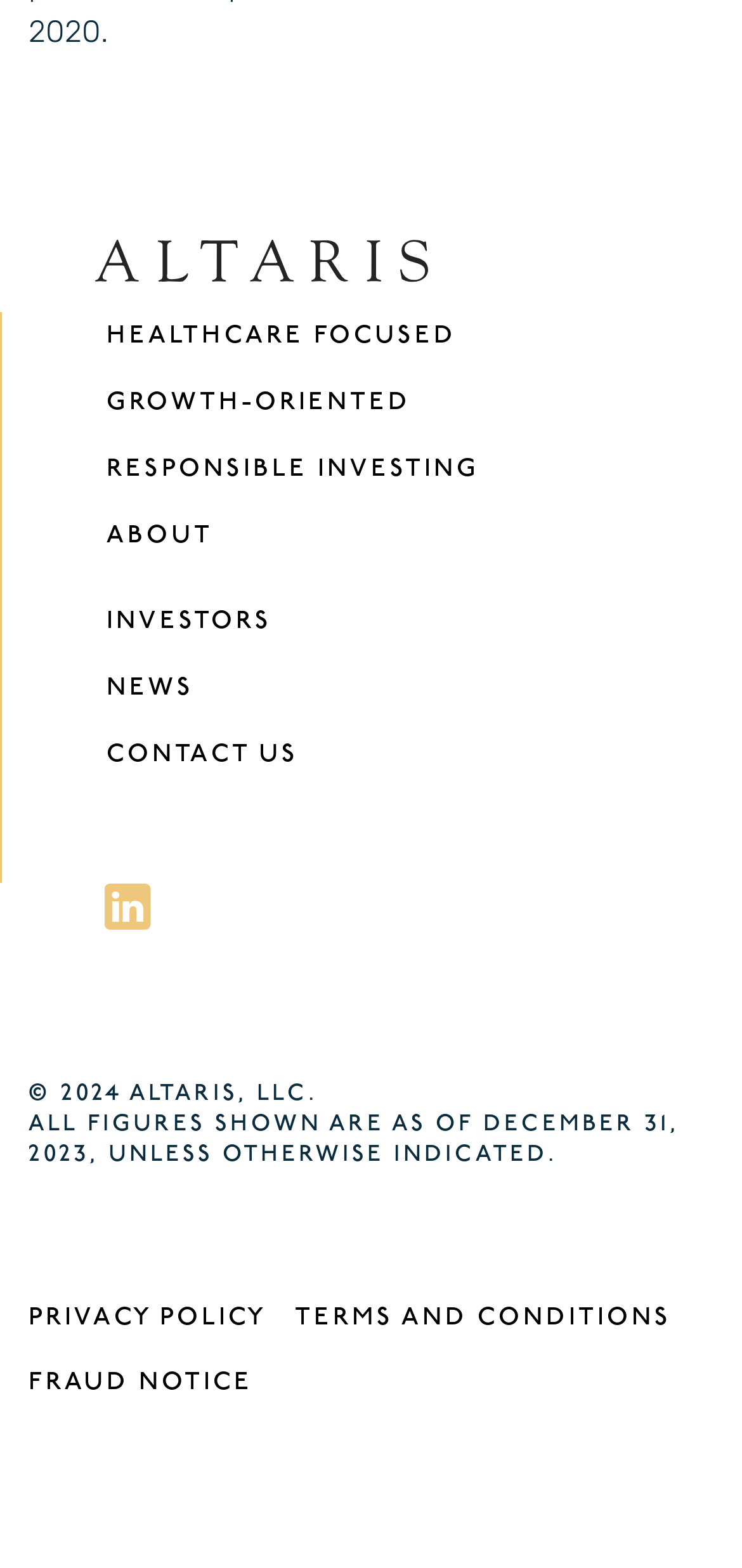Provide the bounding box for the UI element matching this description: "Healthcare focused".

[0.144, 0.206, 0.615, 0.222]